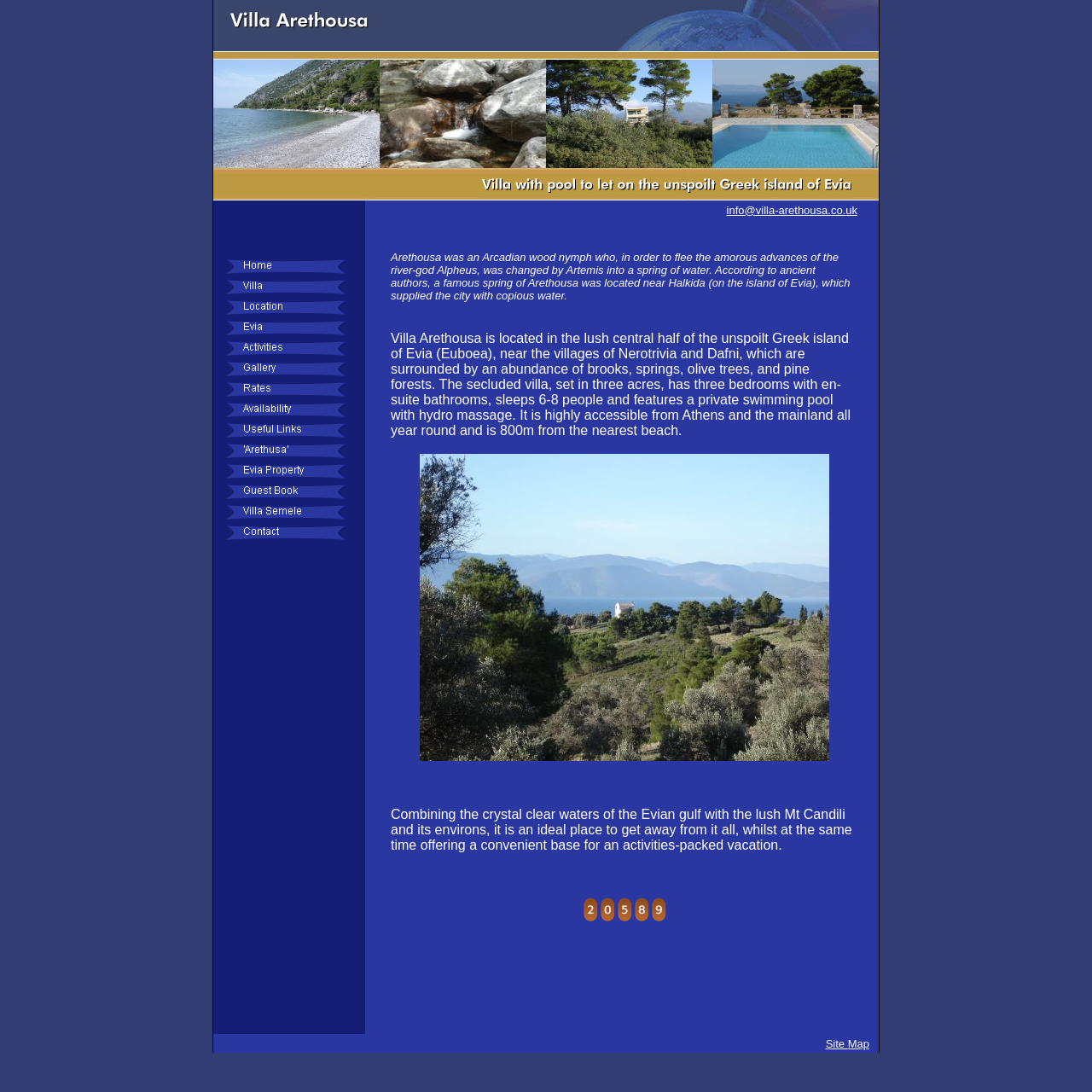Please determine the bounding box coordinates of the element's region to click for the following instruction: "View the 'Villa' page".

[0.207, 0.261, 0.316, 0.274]